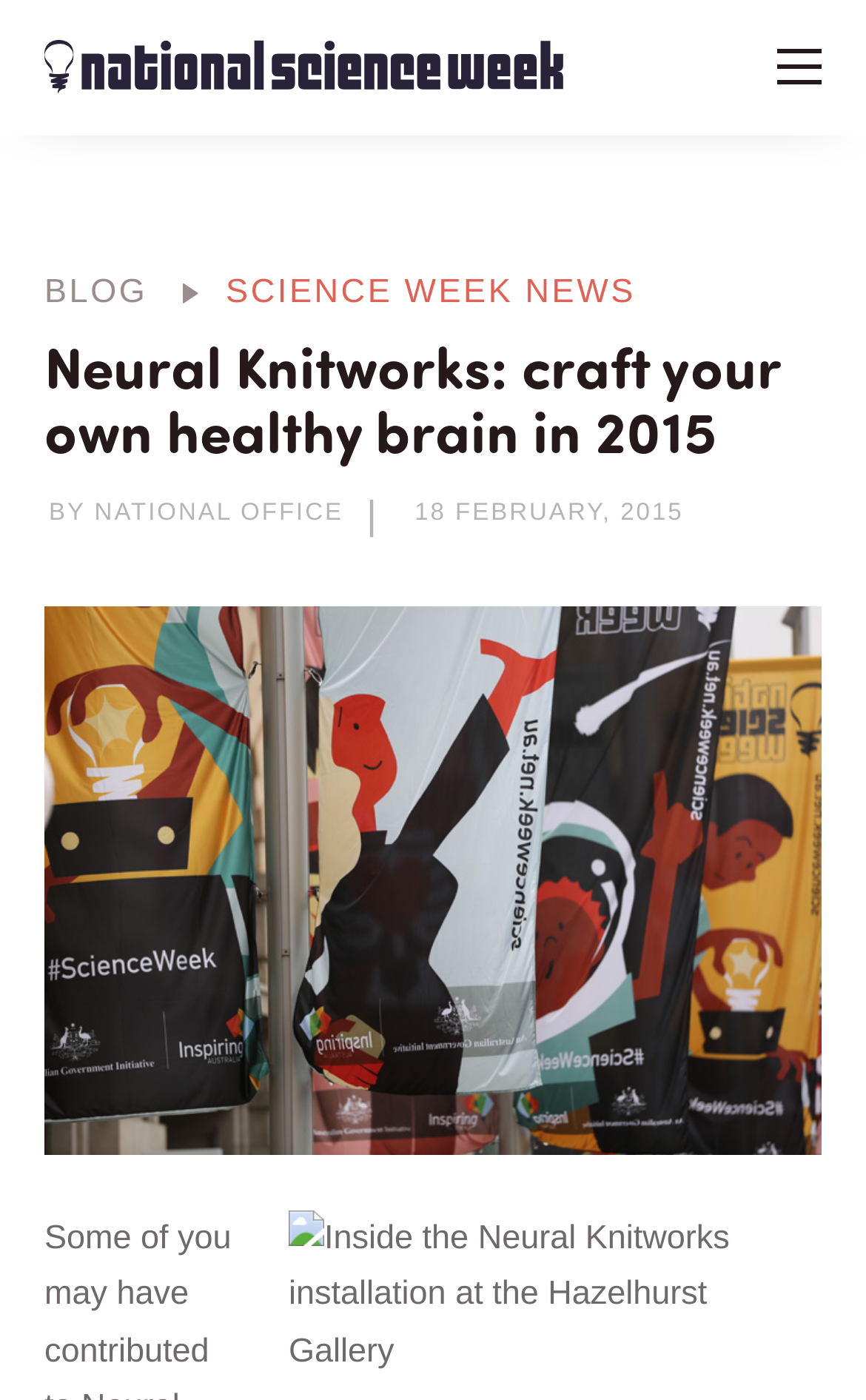What is the type of image on the webpage?
Make sure to answer the question with a detailed and comprehensive explanation.

I determined the type of image by examining the image element 'Neural Knitworks: craft your own healthy brain in 2015' which suggests that the image is related to Neural Knitworks.